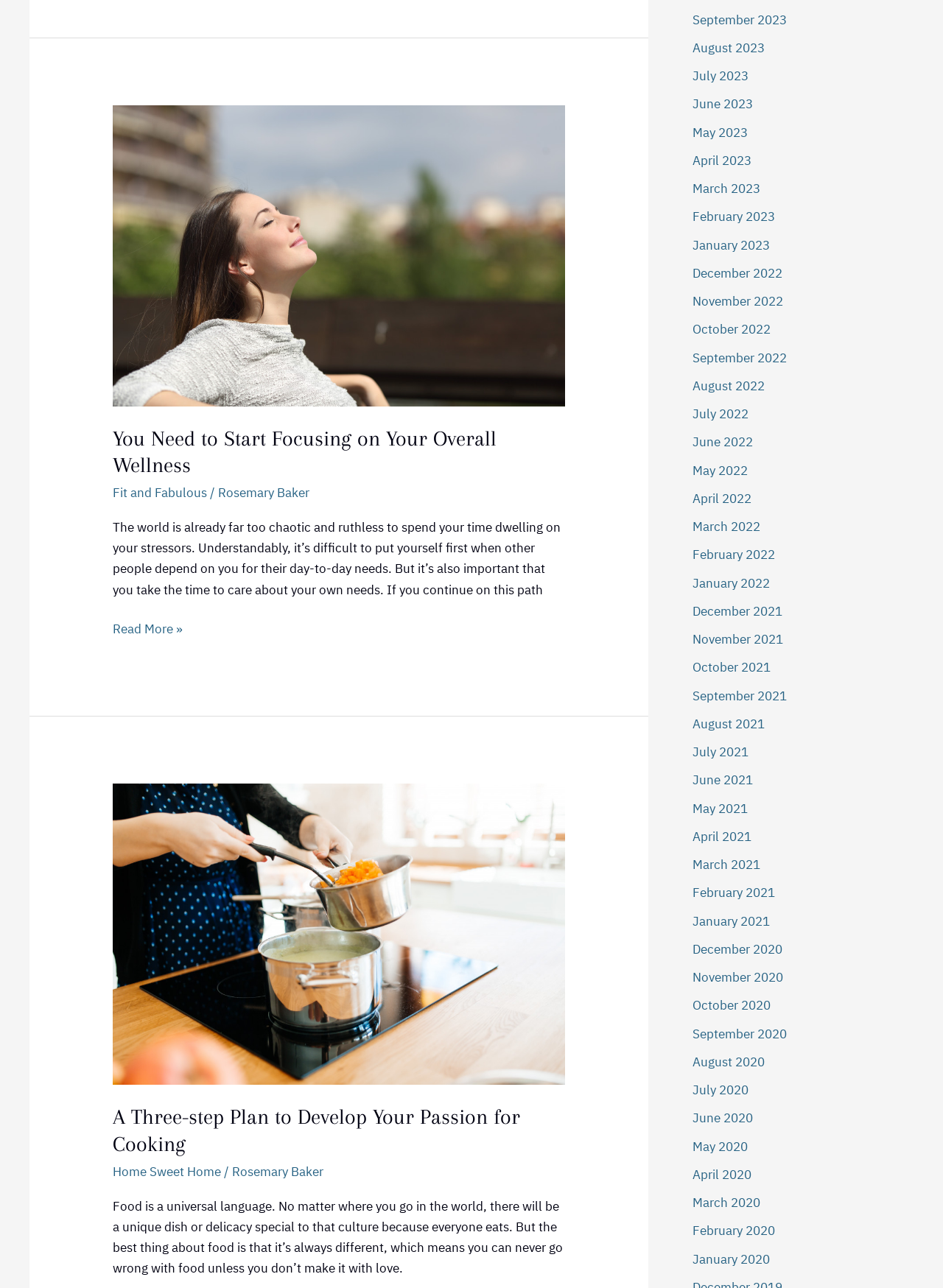Based on the image, please elaborate on the answer to the following question:
What is the title of the first article?

I found the title of the first article by looking at the heading element with the text 'You Need to Start Focusing on Your Overall Wellness' which is located at the top of the article section.